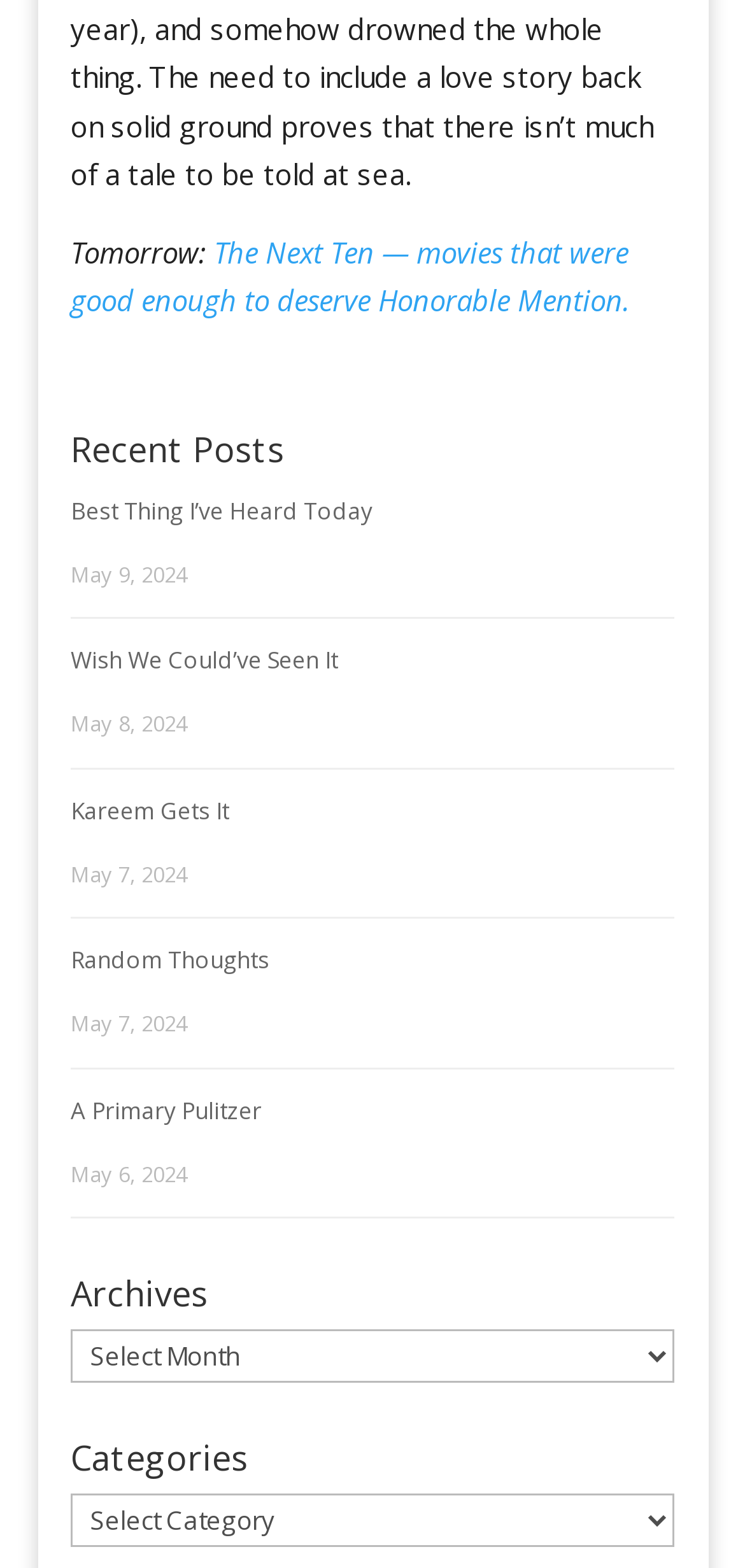Identify the bounding box coordinates of the section that should be clicked to achieve the task described: "View recent posts".

[0.095, 0.275, 0.905, 0.309]